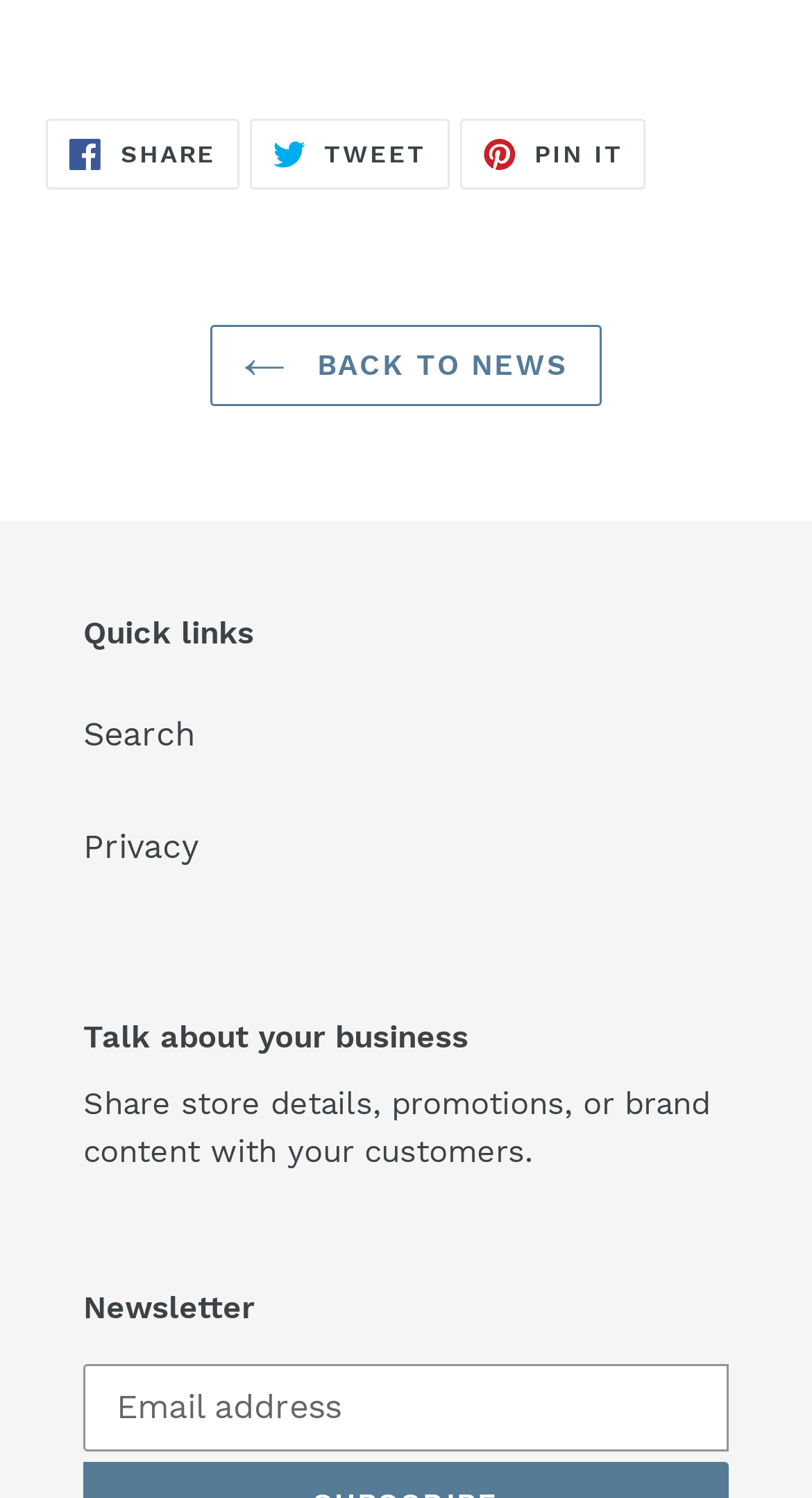Determine the bounding box coordinates (top-left x, top-left y, bottom-right x, bottom-right y) of the UI element described in the following text: Search

[0.103, 0.477, 0.241, 0.503]